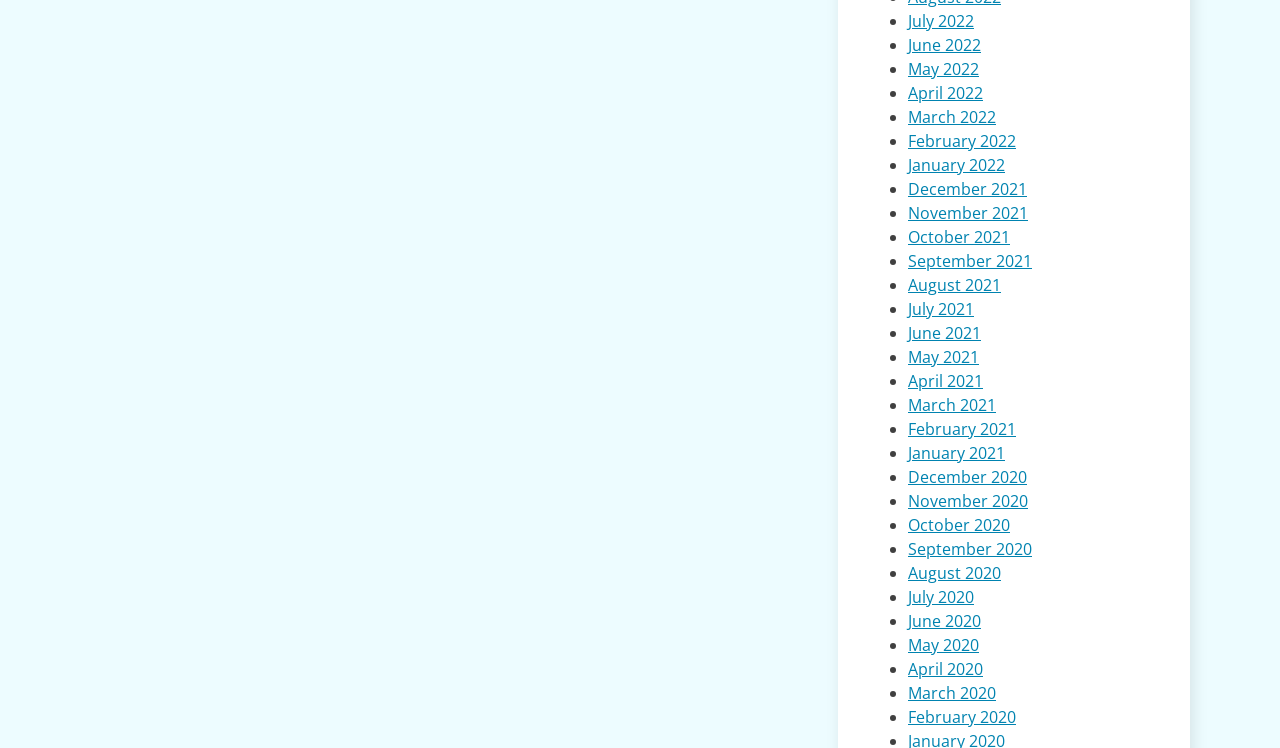Specify the bounding box coordinates of the element's area that should be clicked to execute the given instruction: "View July 2022". The coordinates should be four float numbers between 0 and 1, i.e., [left, top, right, bottom].

[0.709, 0.013, 0.761, 0.043]